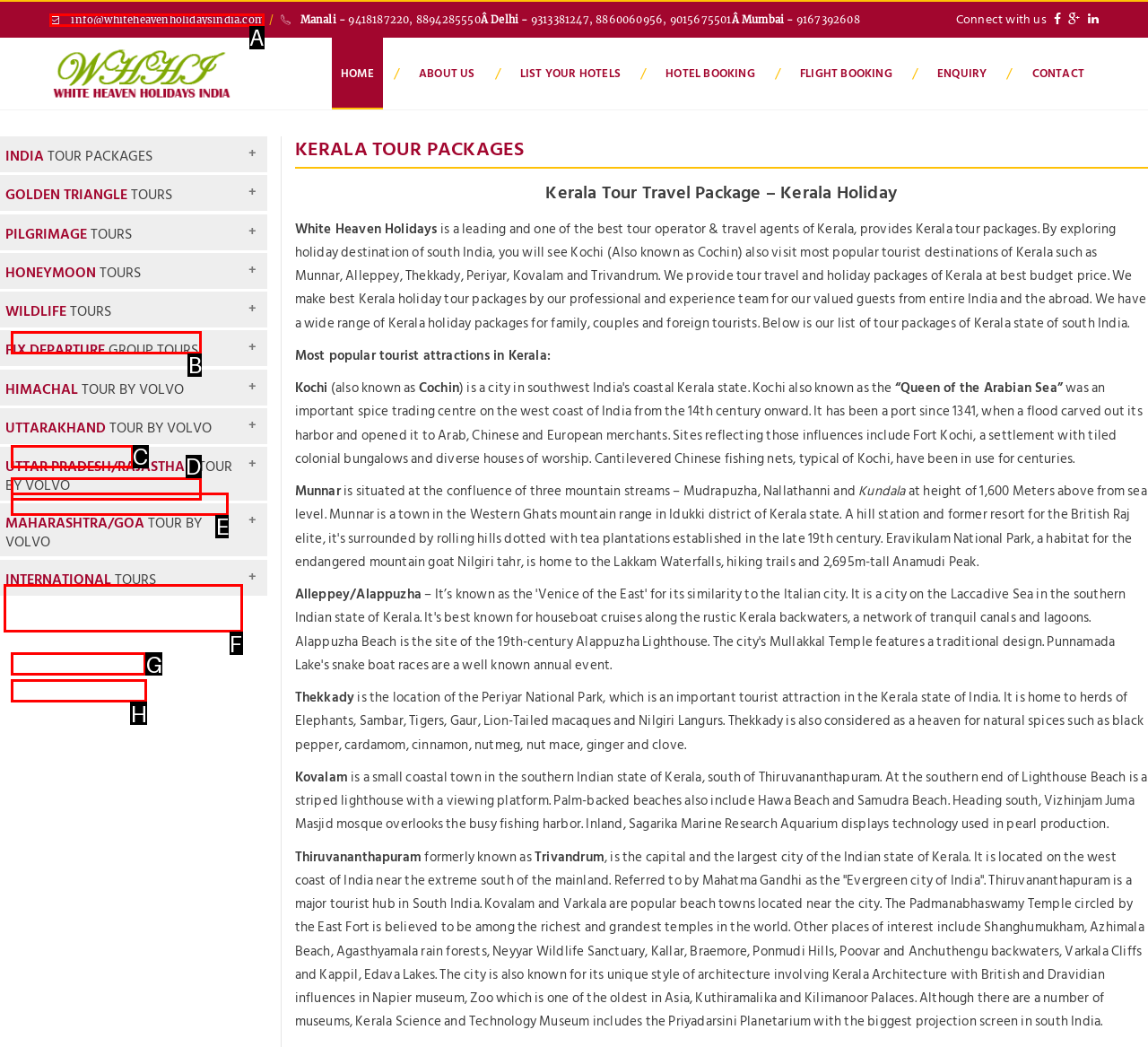Tell me which letter corresponds to the UI element that should be clicked to fulfill this instruction: Contact through email
Answer using the letter of the chosen option directly.

A